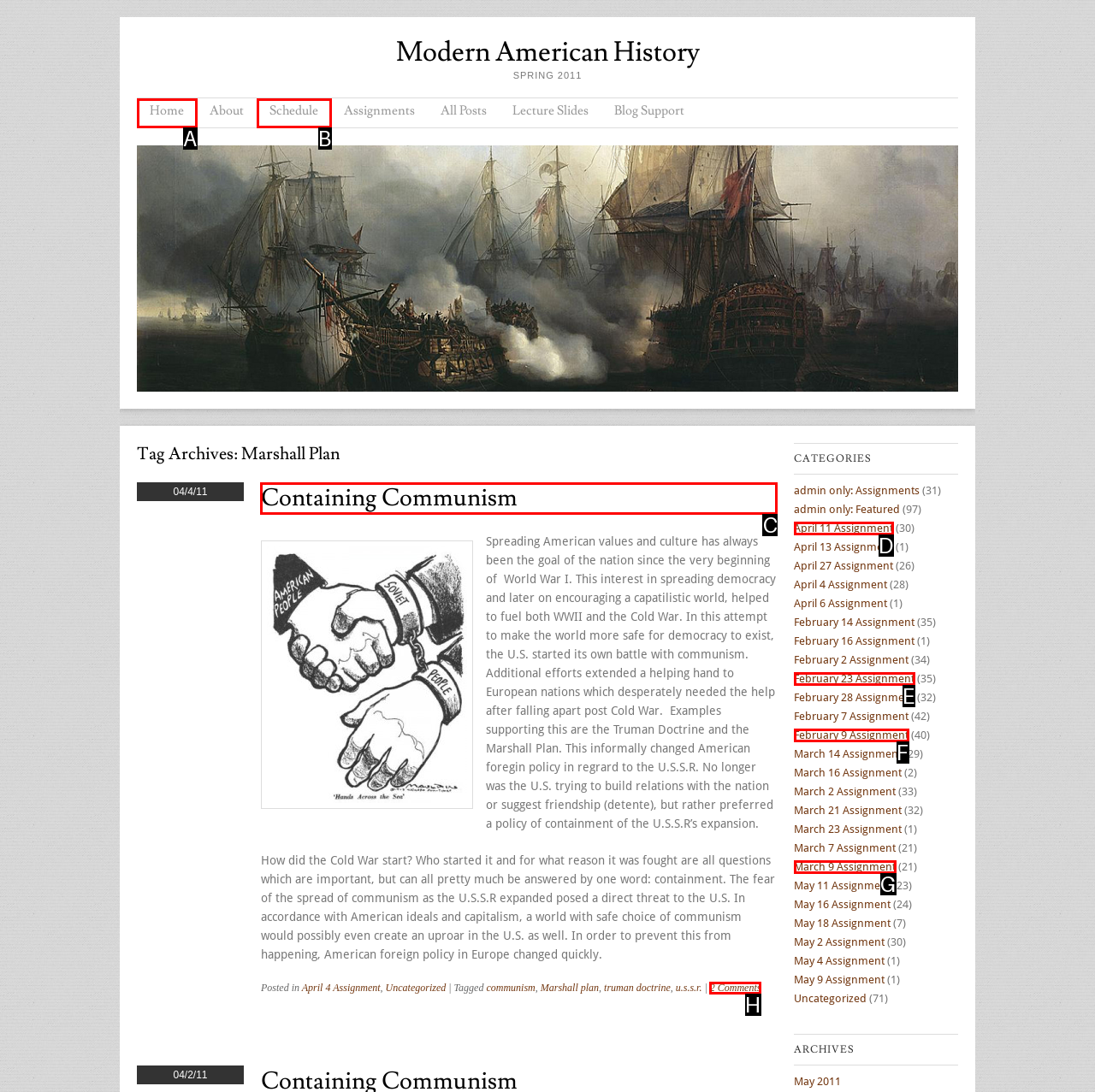To complete the task: View the 'Containing Communism' article, select the appropriate UI element to click. Respond with the letter of the correct option from the given choices.

C